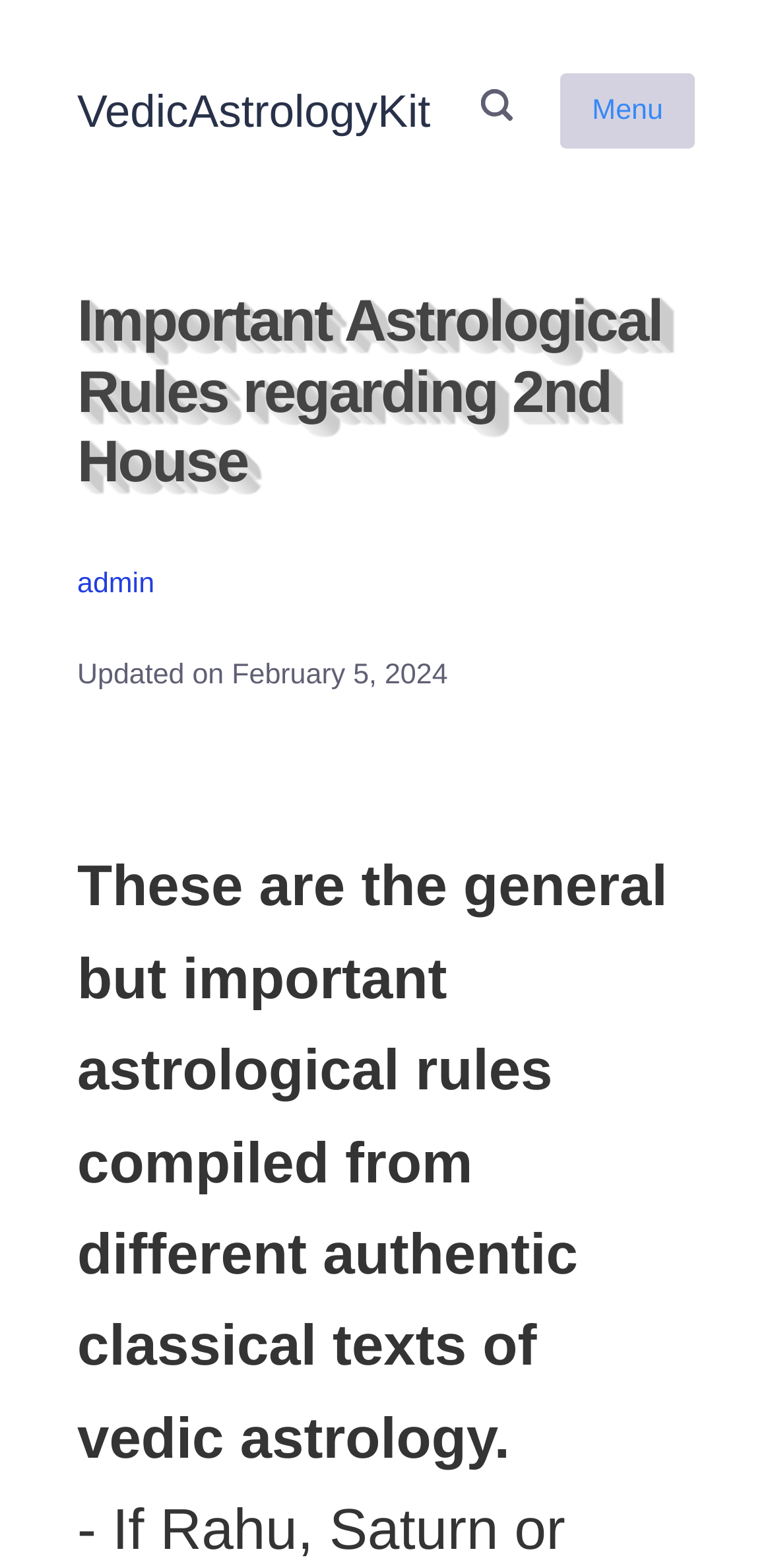Provide a one-word or one-phrase answer to the question:
What is the last updated date of the content?

February 5, 2024